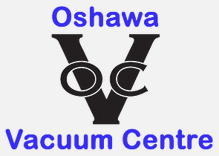Give an in-depth description of what is happening in the image.

The image features the logo for the "Oshawa Vacuum Centre," prominently displaying the name in bold, stylized text. The logo highlights "Oshawa" and "Vacuum Centre" in a vibrant blue font, creating a clear and eye-catching contrast against a neutral background. The central design includes a large, stylized "V" that is visually engaging, with circular elements integrating into the letter design. This logo reflects the business's focus on vacuum sales, installations, and repairs, positioning the Oshawa Vacuum Centre as a trusted destination for all vacuum-related needs in the Durham Region.